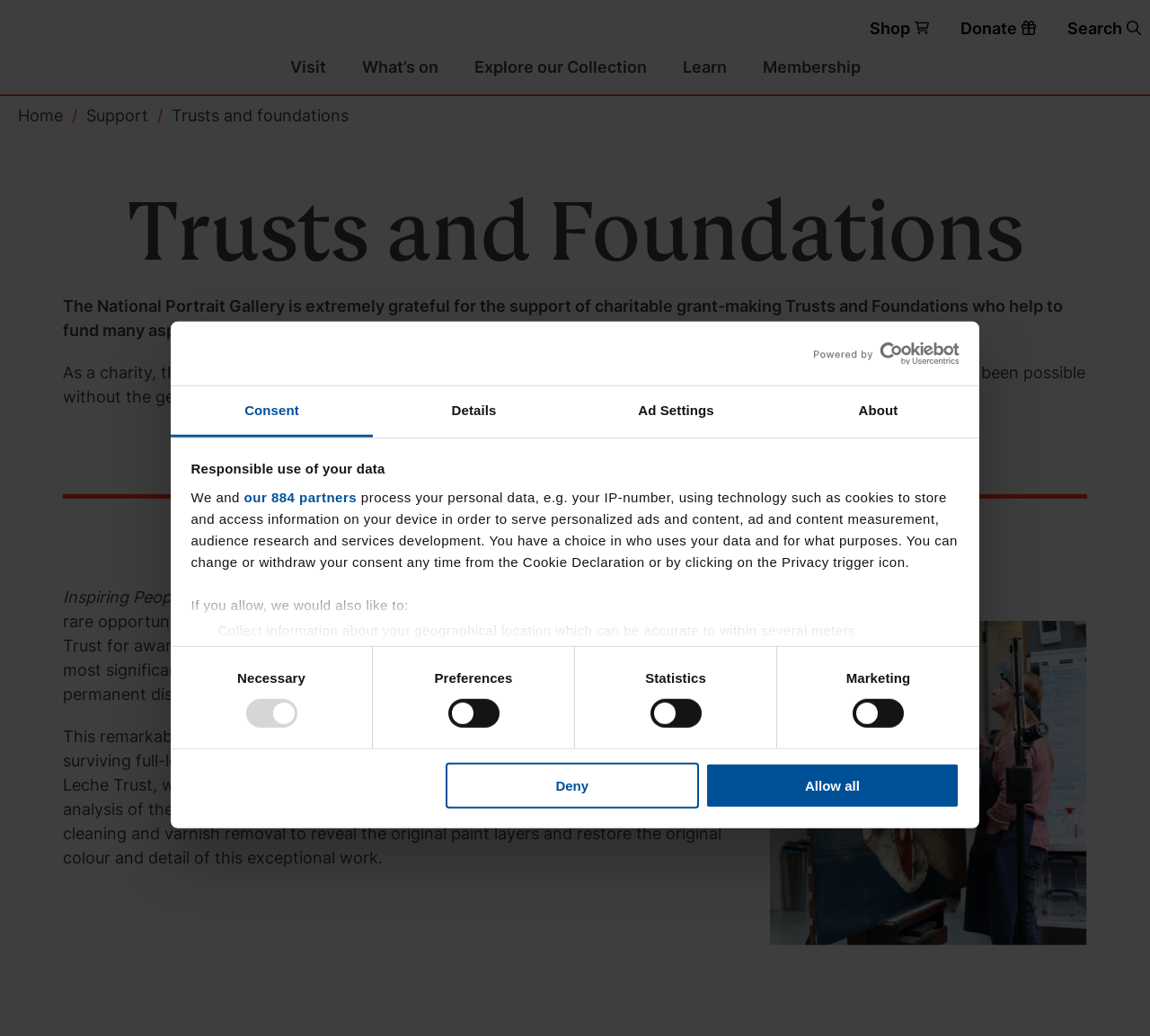Determine the bounding box coordinates for the HTML element described here: "Details".

[0.324, 0.373, 0.5, 0.422]